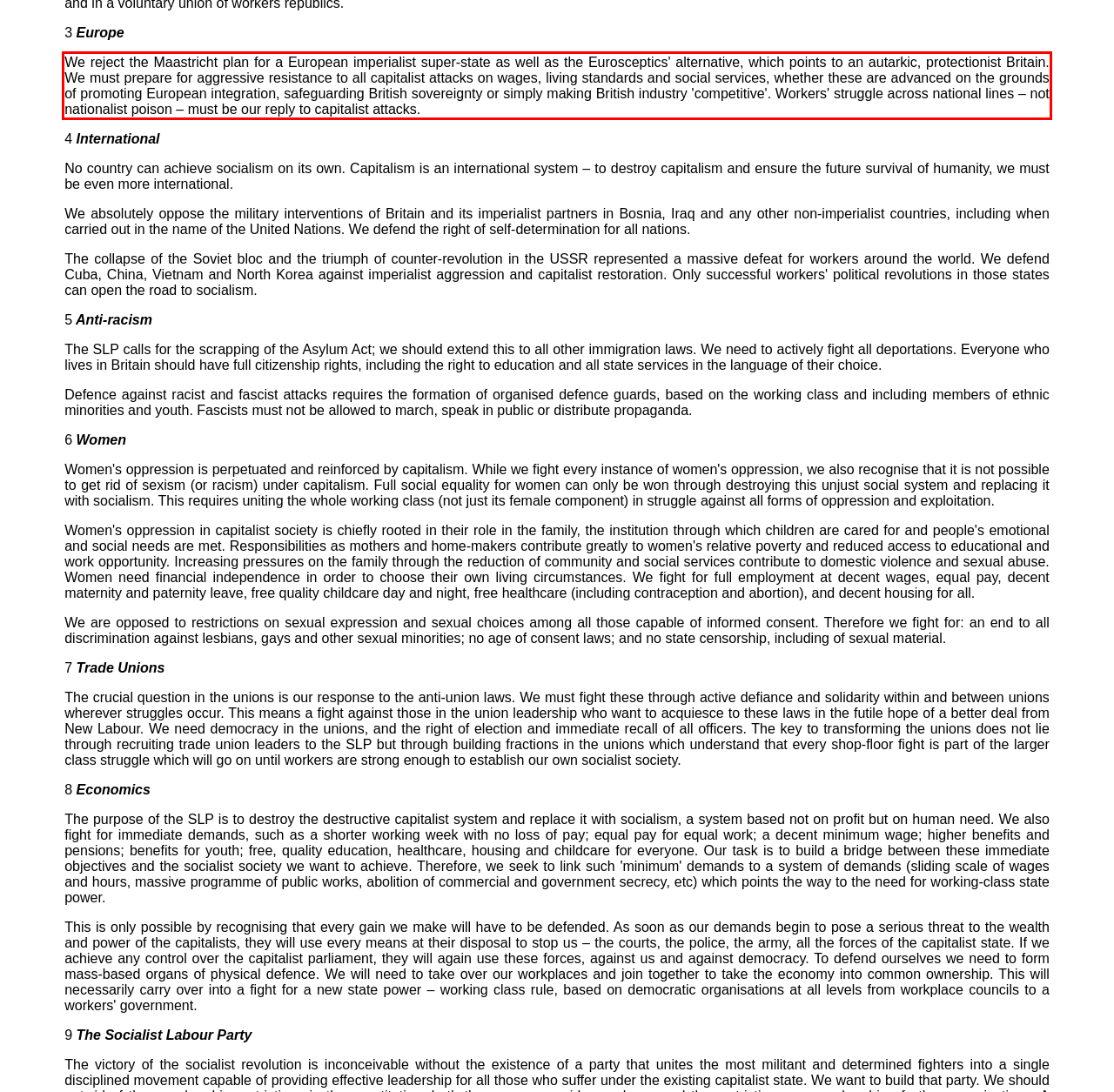You have a screenshot of a webpage with a UI element highlighted by a red bounding box. Use OCR to obtain the text within this highlighted area.

We reject the Maastricht plan for a European imperialist super-state as well as the Eurosceptics' alternative, which points to an autarkic, protectionist Britain. We must prepare for aggressive resistance to all capitalist attacks on wages, living standards and social services, whether these are advanced on the grounds of promoting European integration, safeguarding British sovereignty or simply making British industry 'competitive'. Workers' struggle across national lines – not nationalist poison – must be our reply to capitalist attacks.